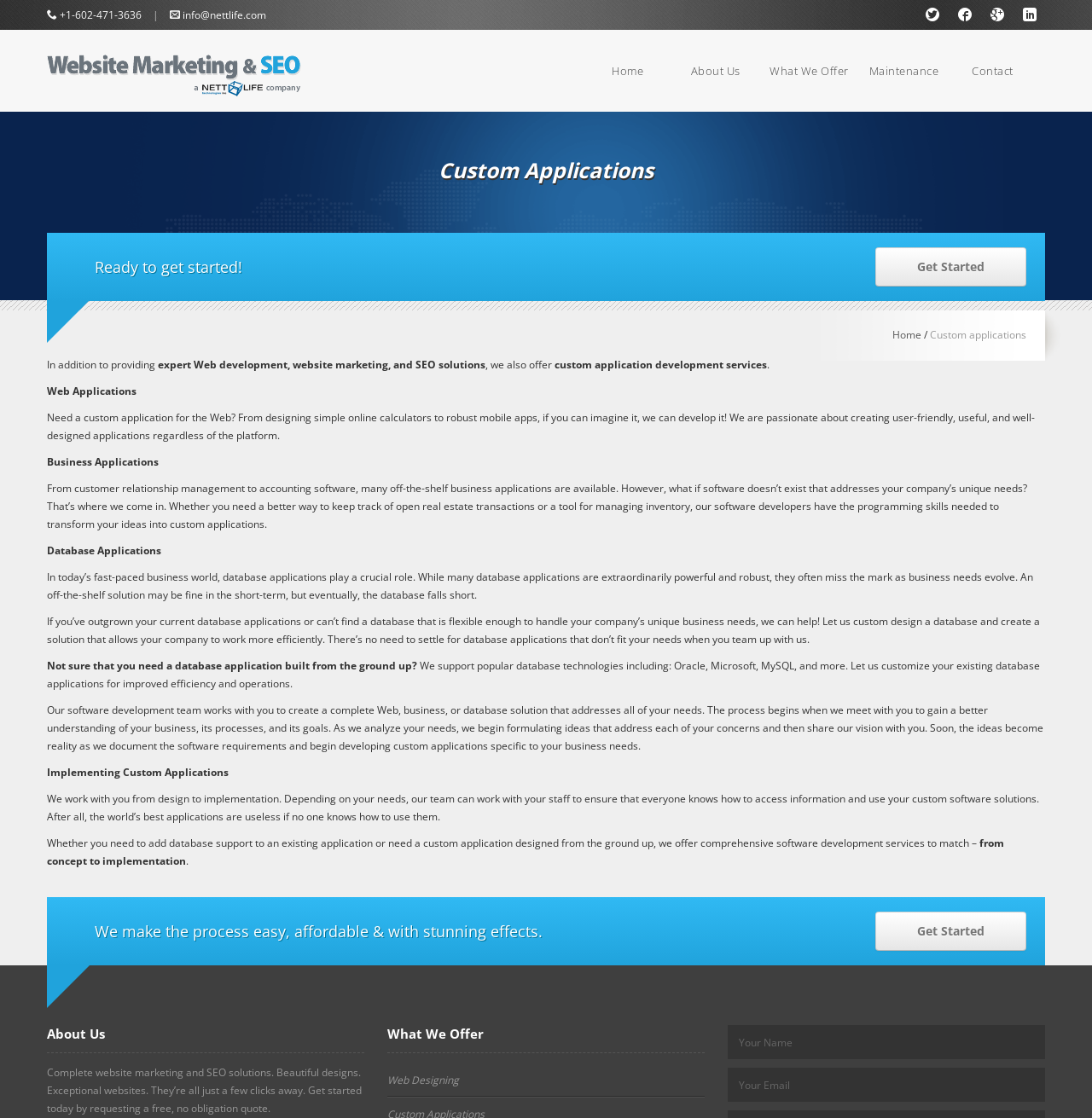What is the process of implementing custom applications?
Using the image as a reference, answer the question in detail.

I found the process of implementing custom applications by looking at the section of the webpage that talks about implementing custom applications, where I saw a StaticText element with the text 'We work with you from design to implementation'.